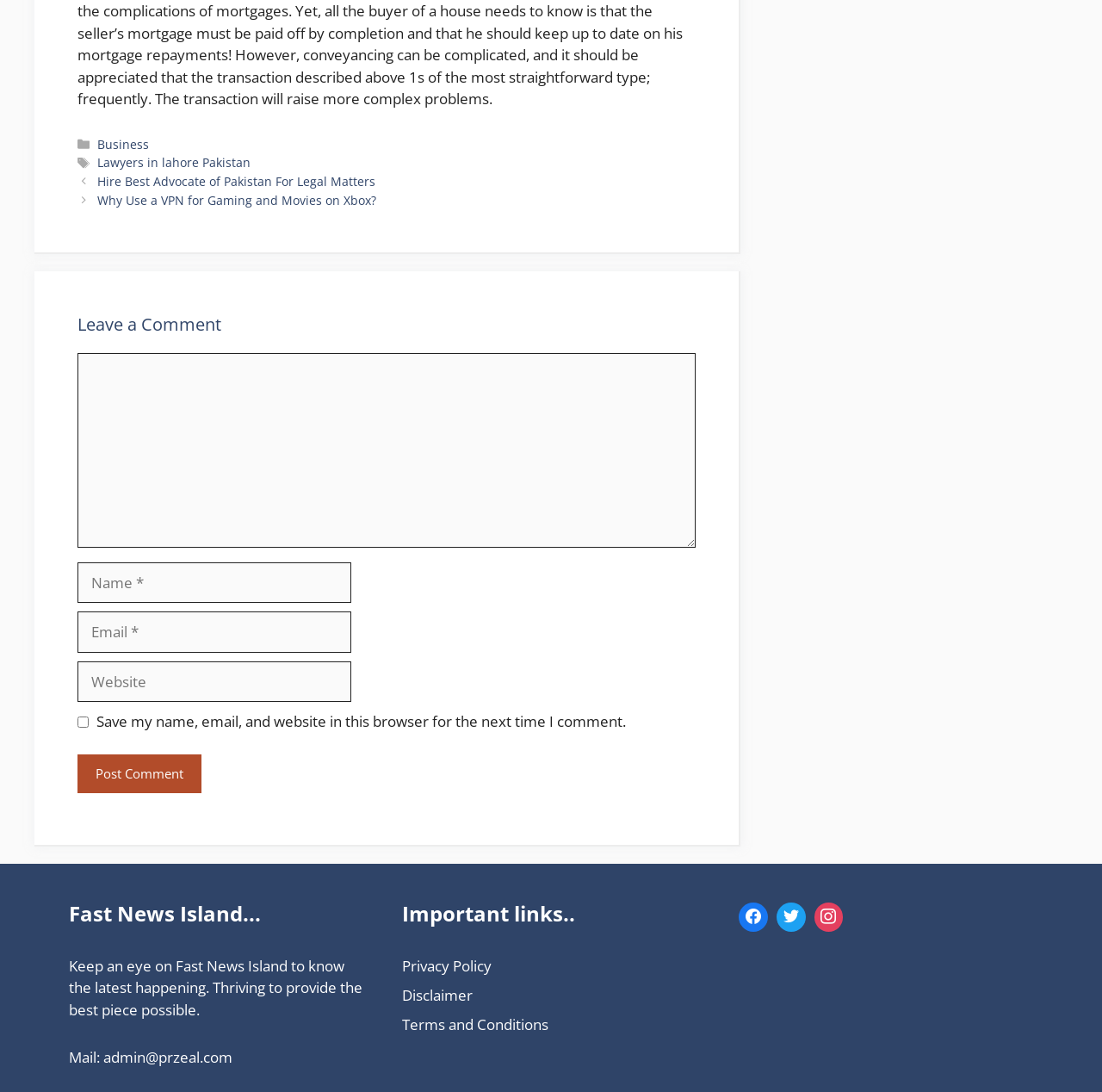Find the bounding box coordinates of the area that needs to be clicked in order to achieve the following instruction: "Click on the 'Post Comment' button". The coordinates should be specified as four float numbers between 0 and 1, i.e., [left, top, right, bottom].

[0.07, 0.691, 0.183, 0.726]